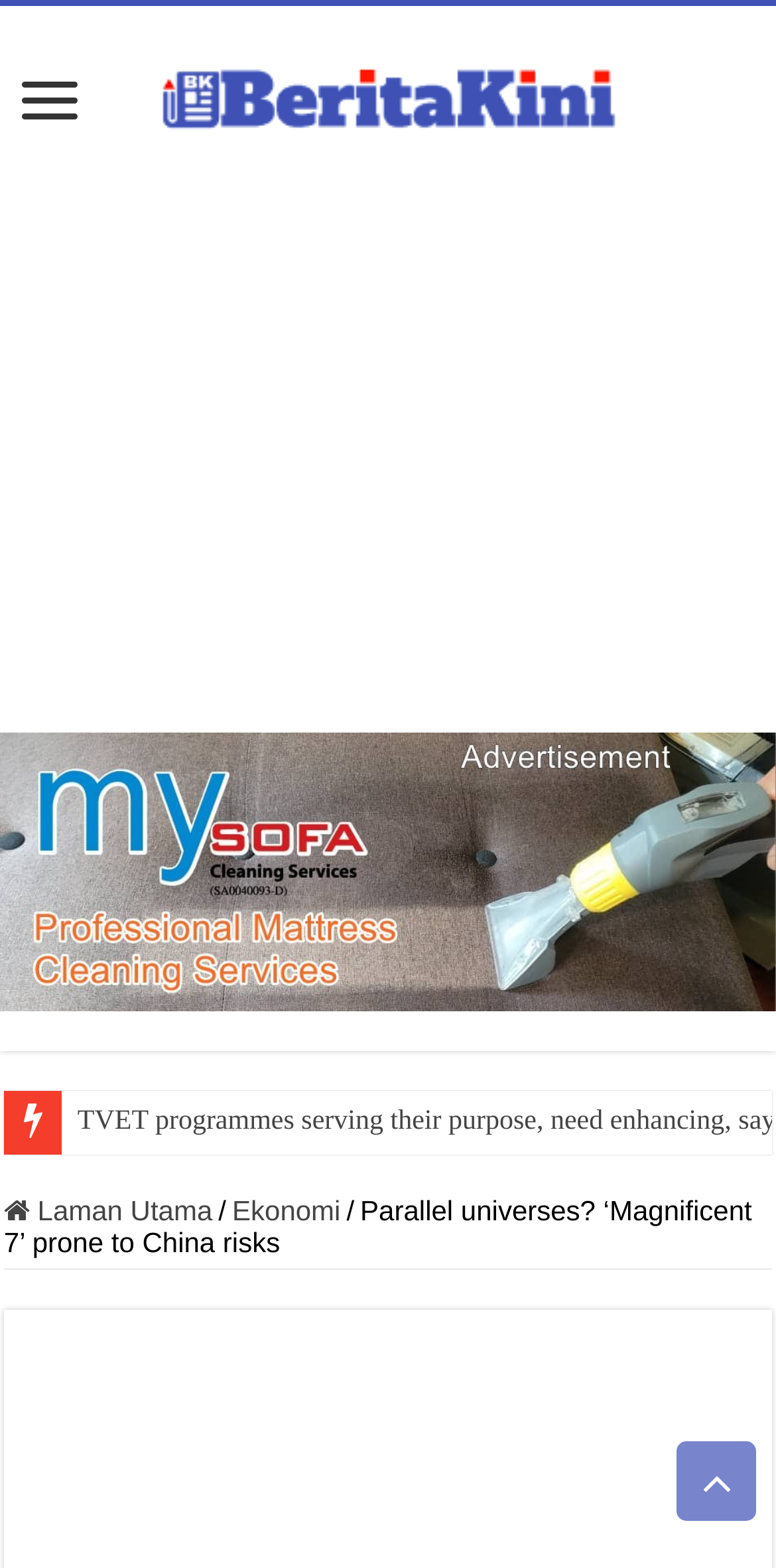How many links are there in the top navigation bar?
Using the visual information, reply with a single word or short phrase.

3